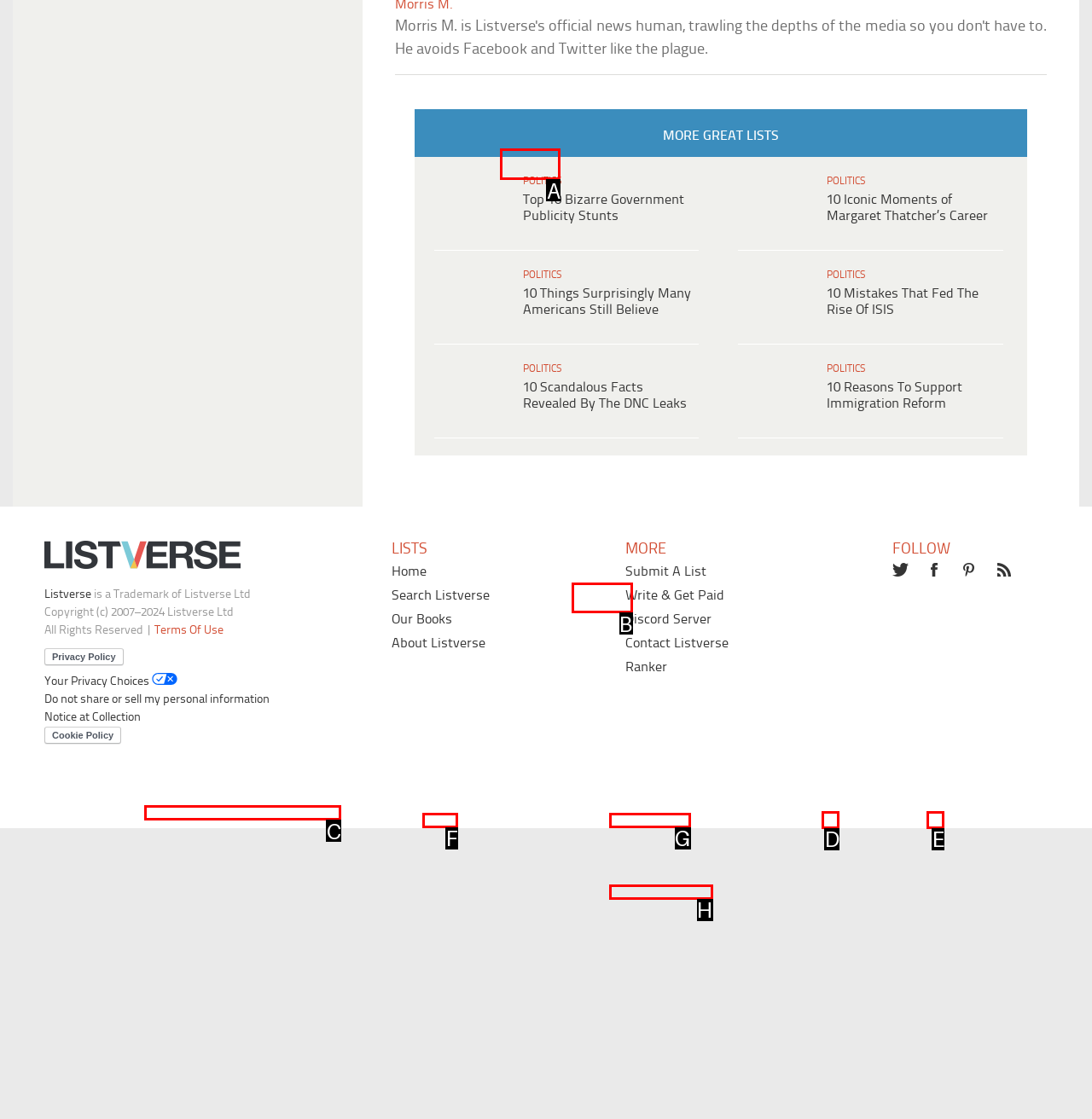Choose the correct UI element to click for this task: Share the article on WhatsApp Answer using the letter from the given choices.

B